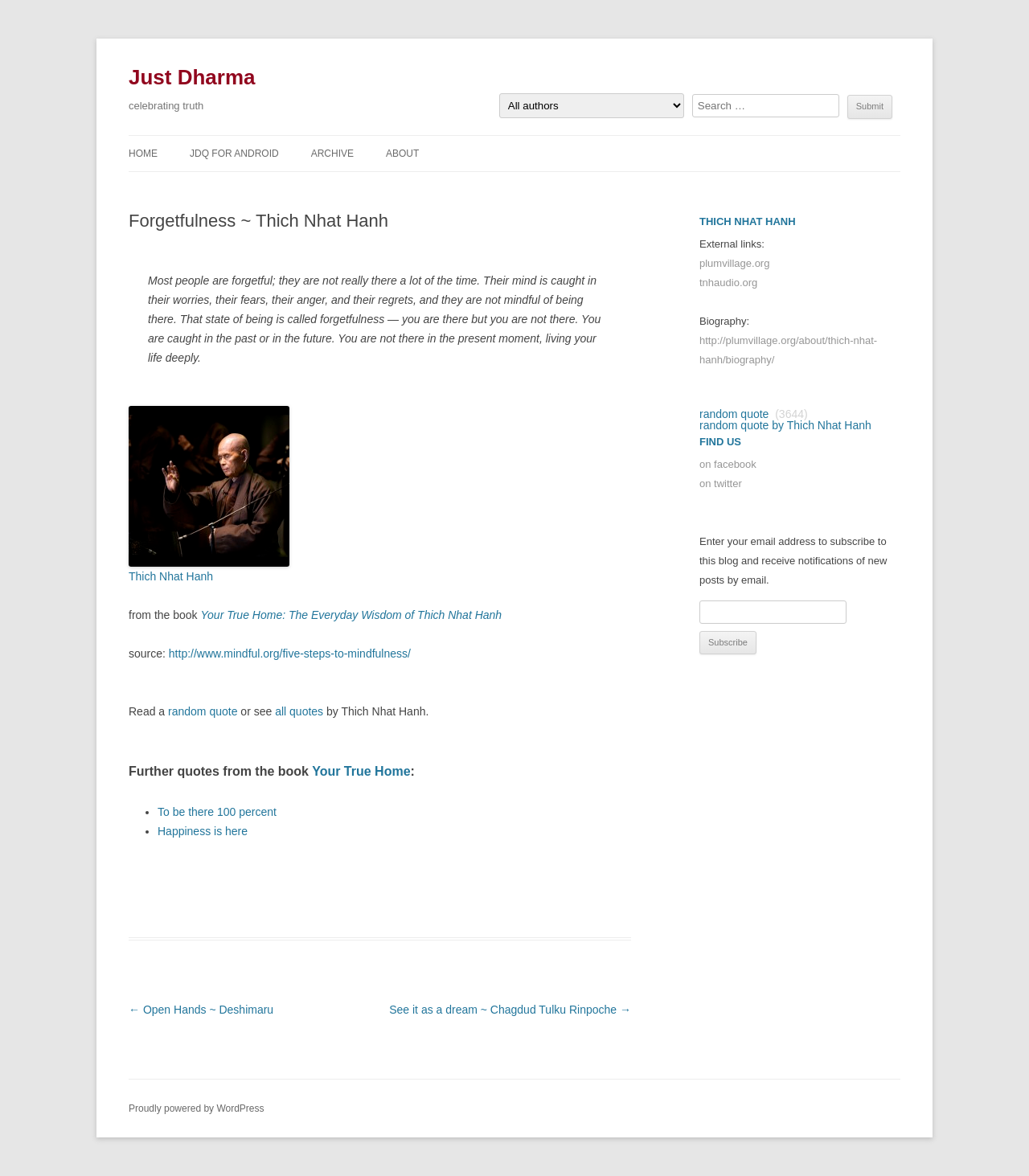Based on the provided description, "Your True Home", find the bounding box of the corresponding UI element in the screenshot.

[0.303, 0.65, 0.399, 0.661]